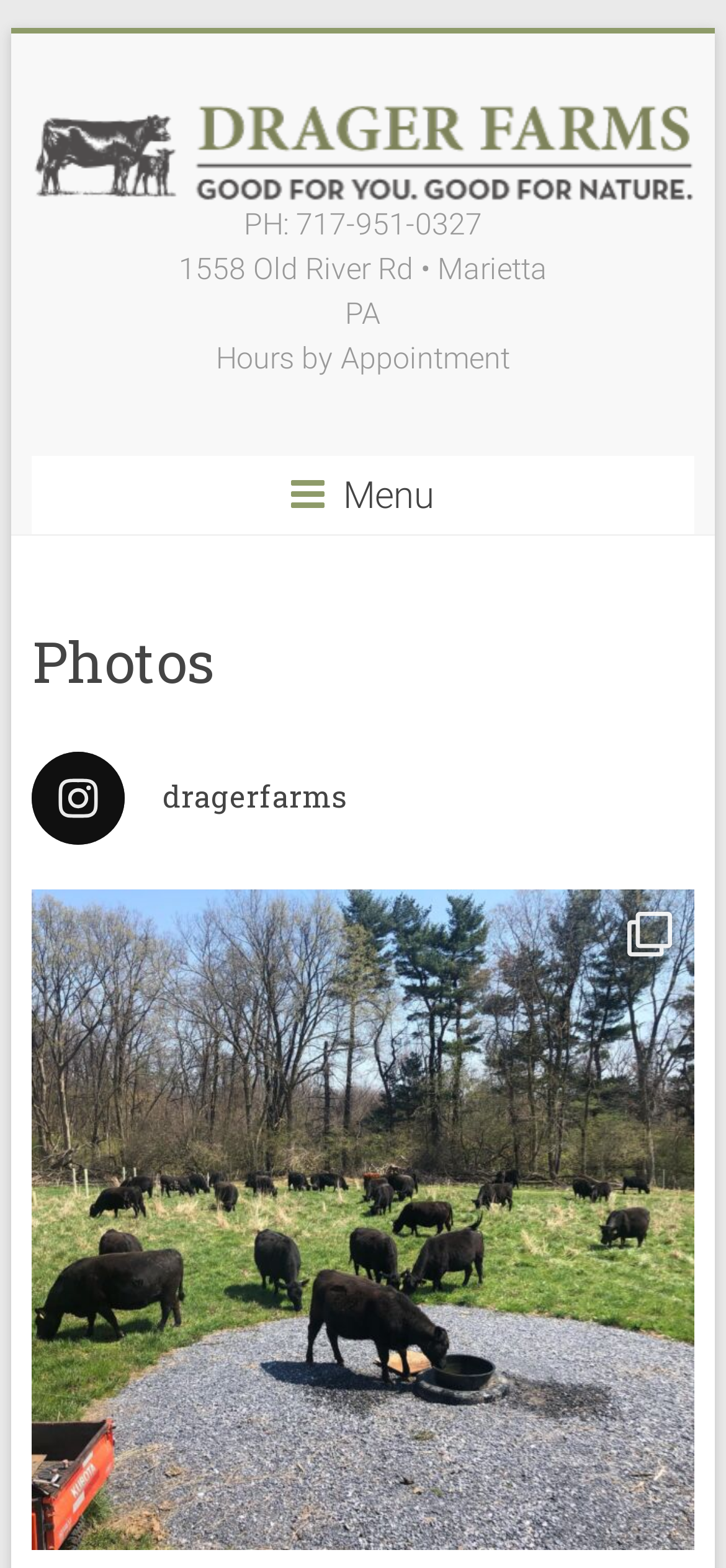Extract the bounding box coordinates for the UI element described by the text: "Drager Farms, LLC". The coordinates should be in the form of [left, top, right, bottom] with values between 0 and 1.

[0.042, 0.14, 0.275, 0.271]